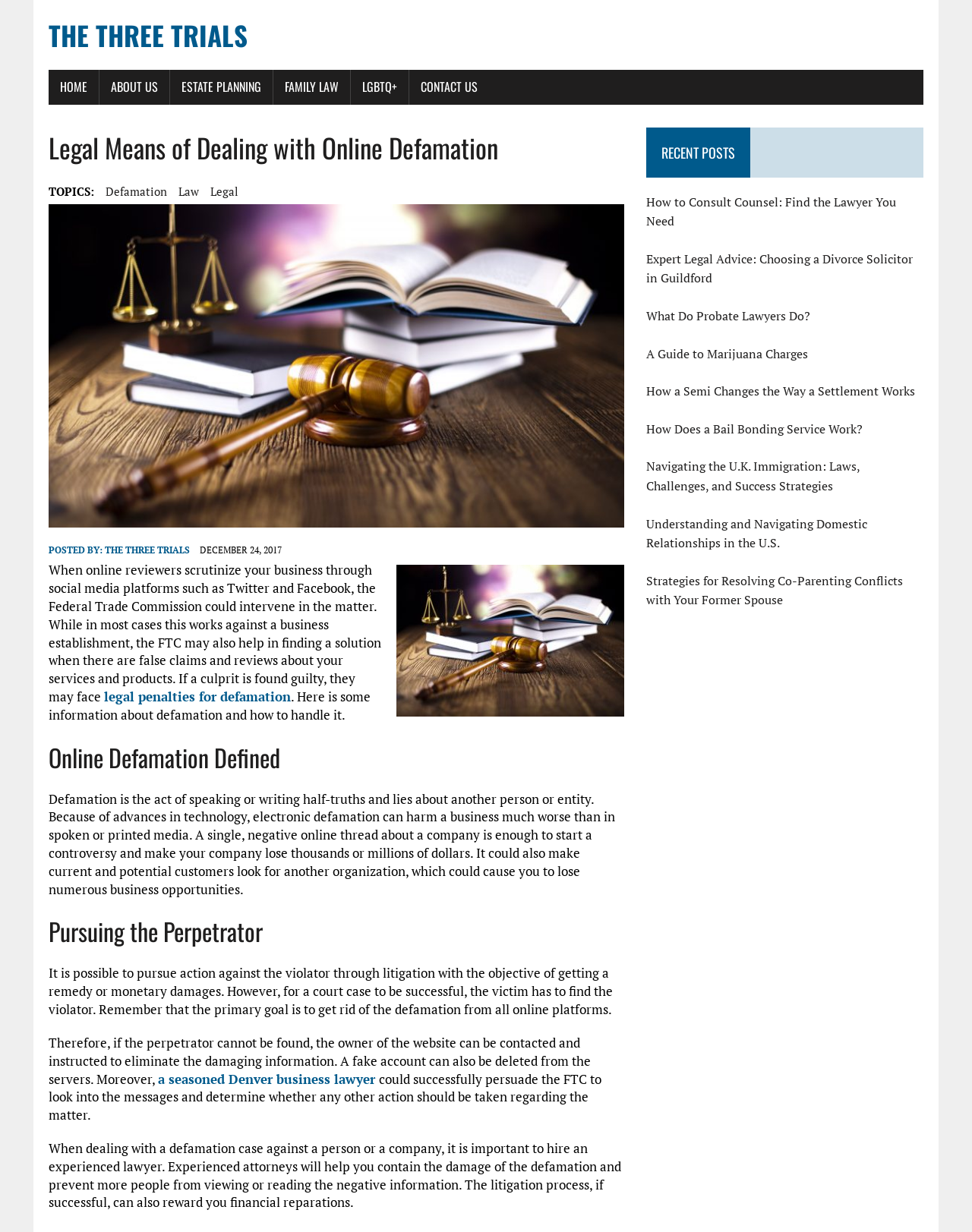Determine the main headline of the webpage and provide its text.

THE THREE TRIALS